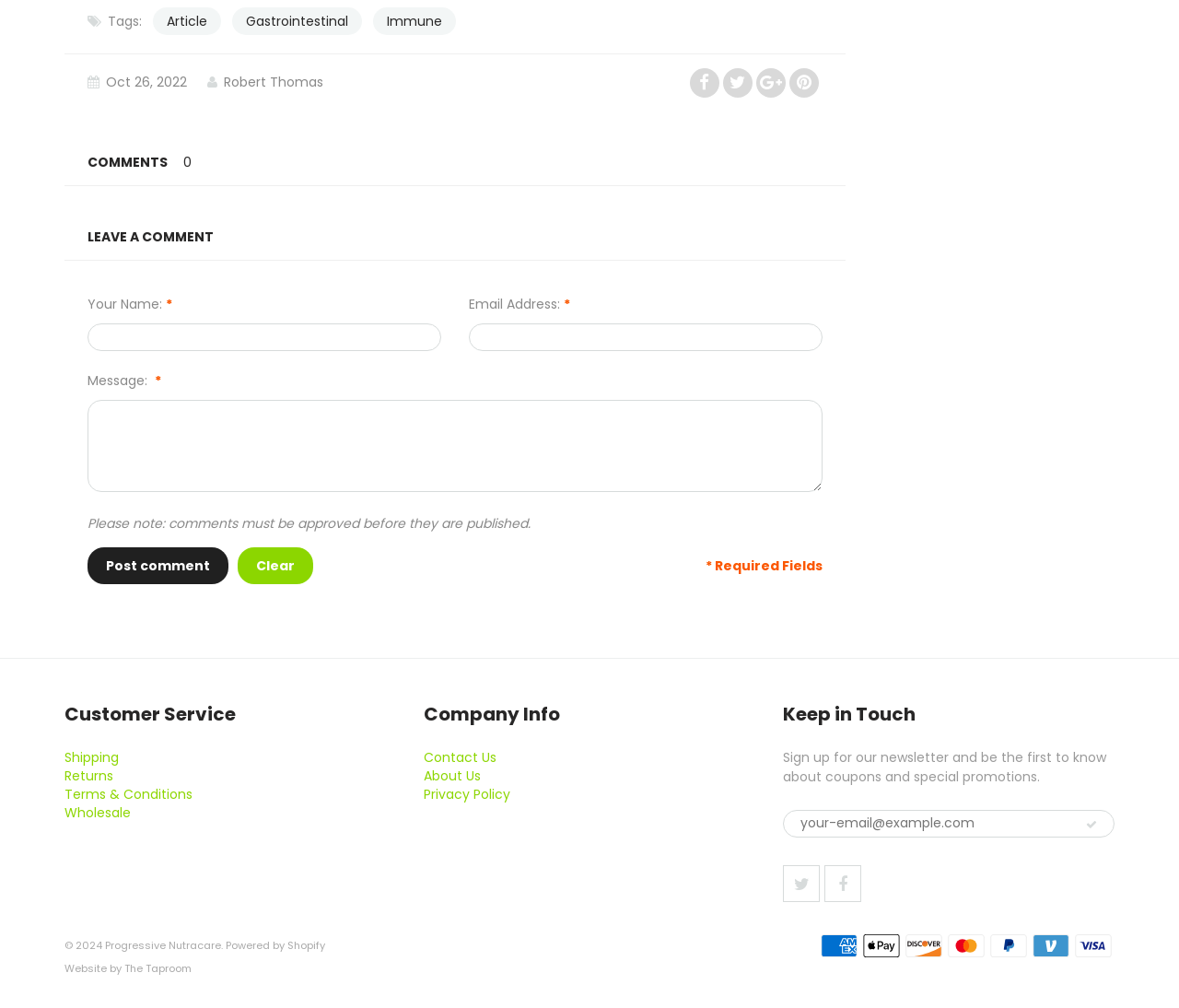What is the author of the article?
Based on the image, provide your answer in one word or phrase.

Robert Thomas